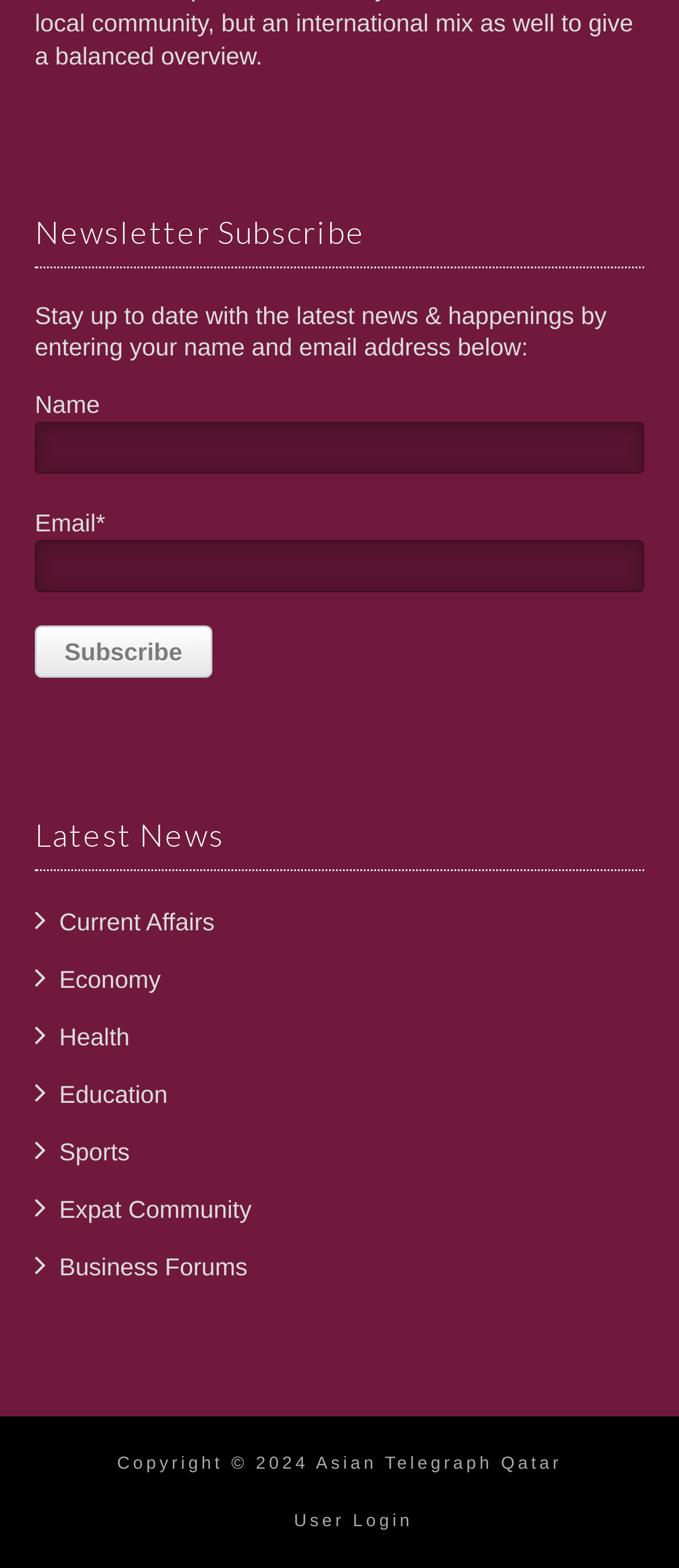Please specify the coordinates of the bounding box for the element that should be clicked to carry out this instruction: "Visit the WordPress page". The coordinates must be four float numbers between 0 and 1, formatted as [left, top, right, bottom].

None